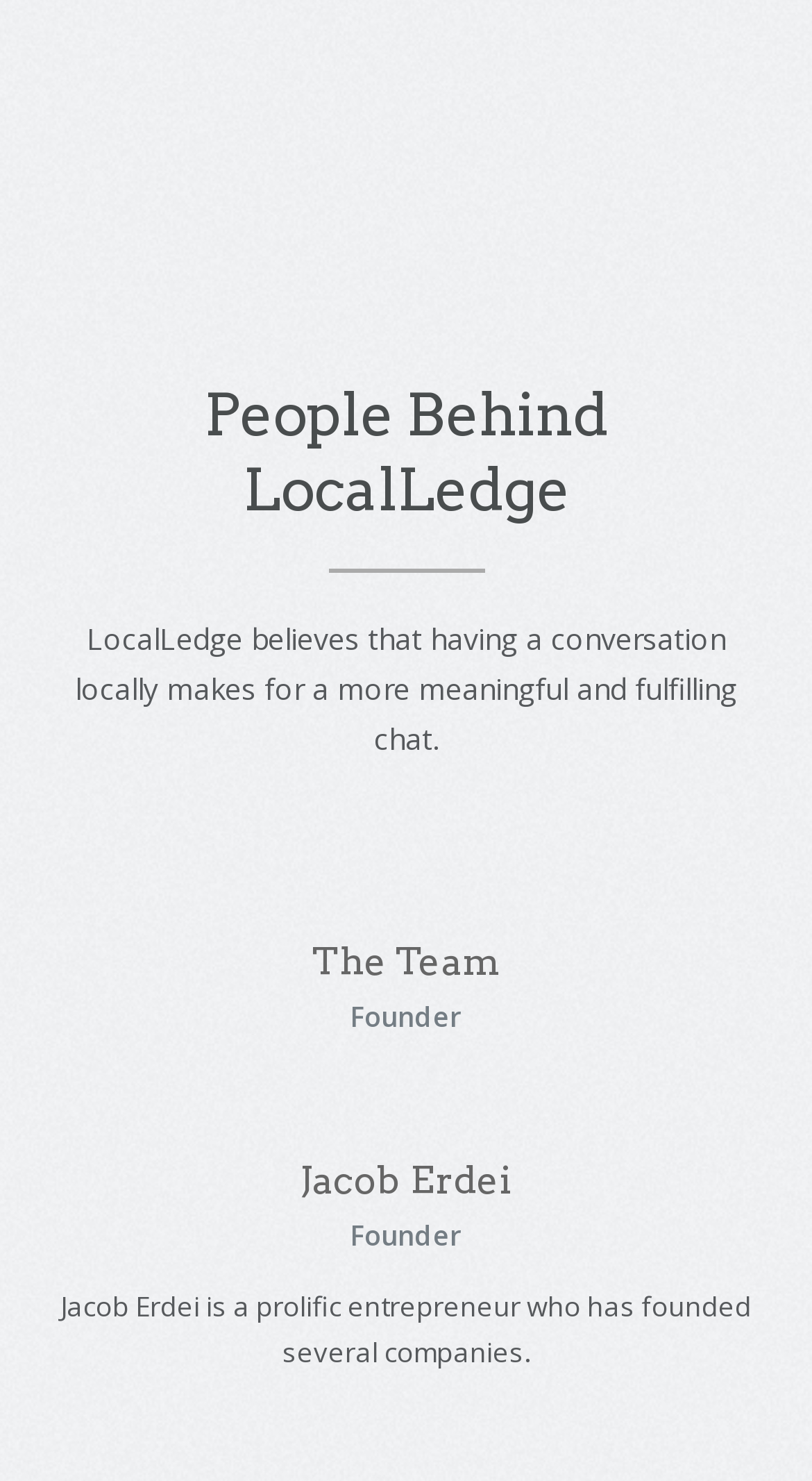Given the webpage screenshot, identify the bounding box of the UI element that matches this description: "Facebook".

[0.5, 0.881, 0.582, 0.926]